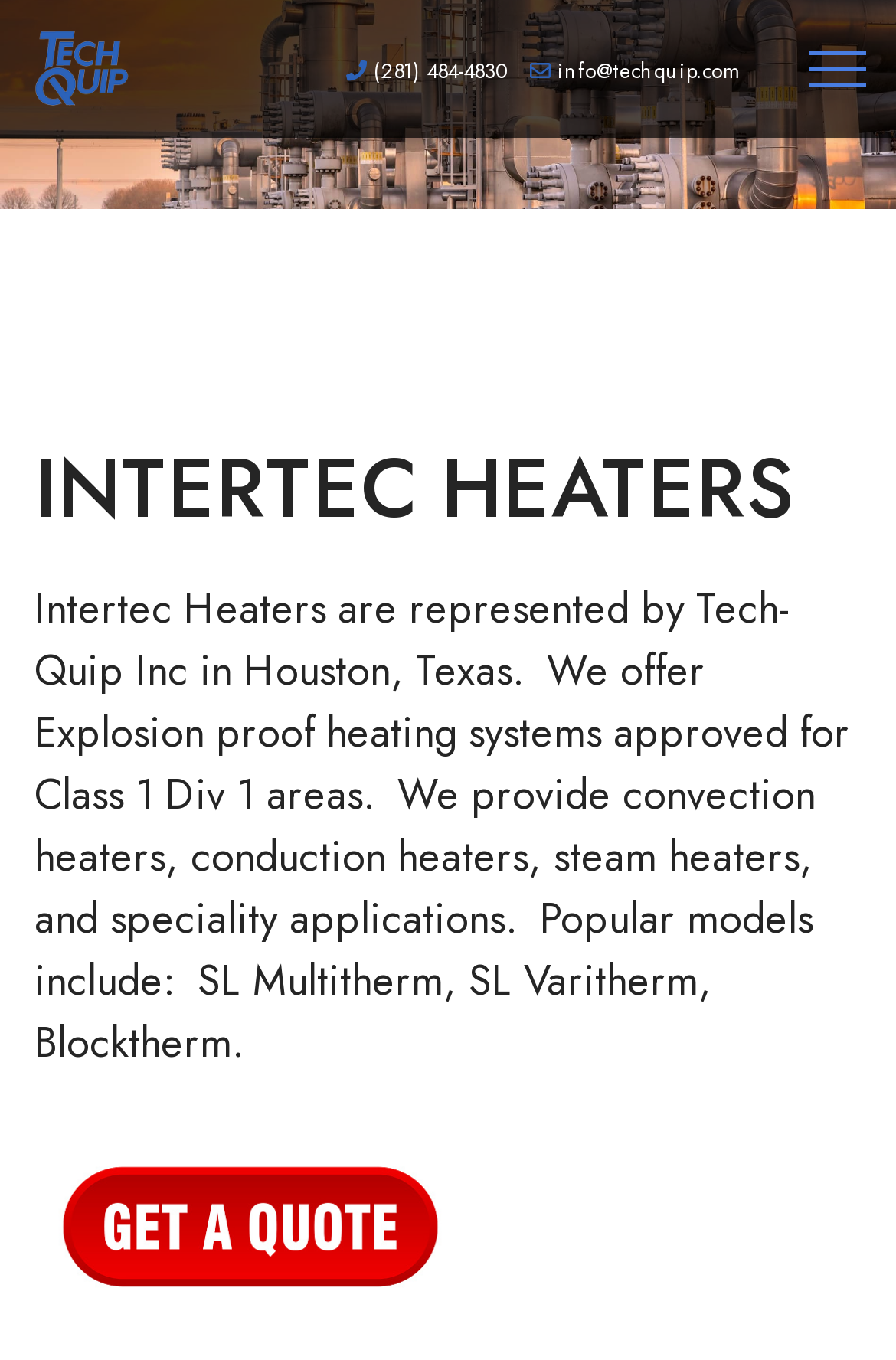Using floating point numbers between 0 and 1, provide the bounding box coordinates in the format (top-left x, top-left y, bottom-right x, bottom-right y). Locate the UI element described here: info@techquip.com

[0.622, 0.04, 0.824, 0.062]